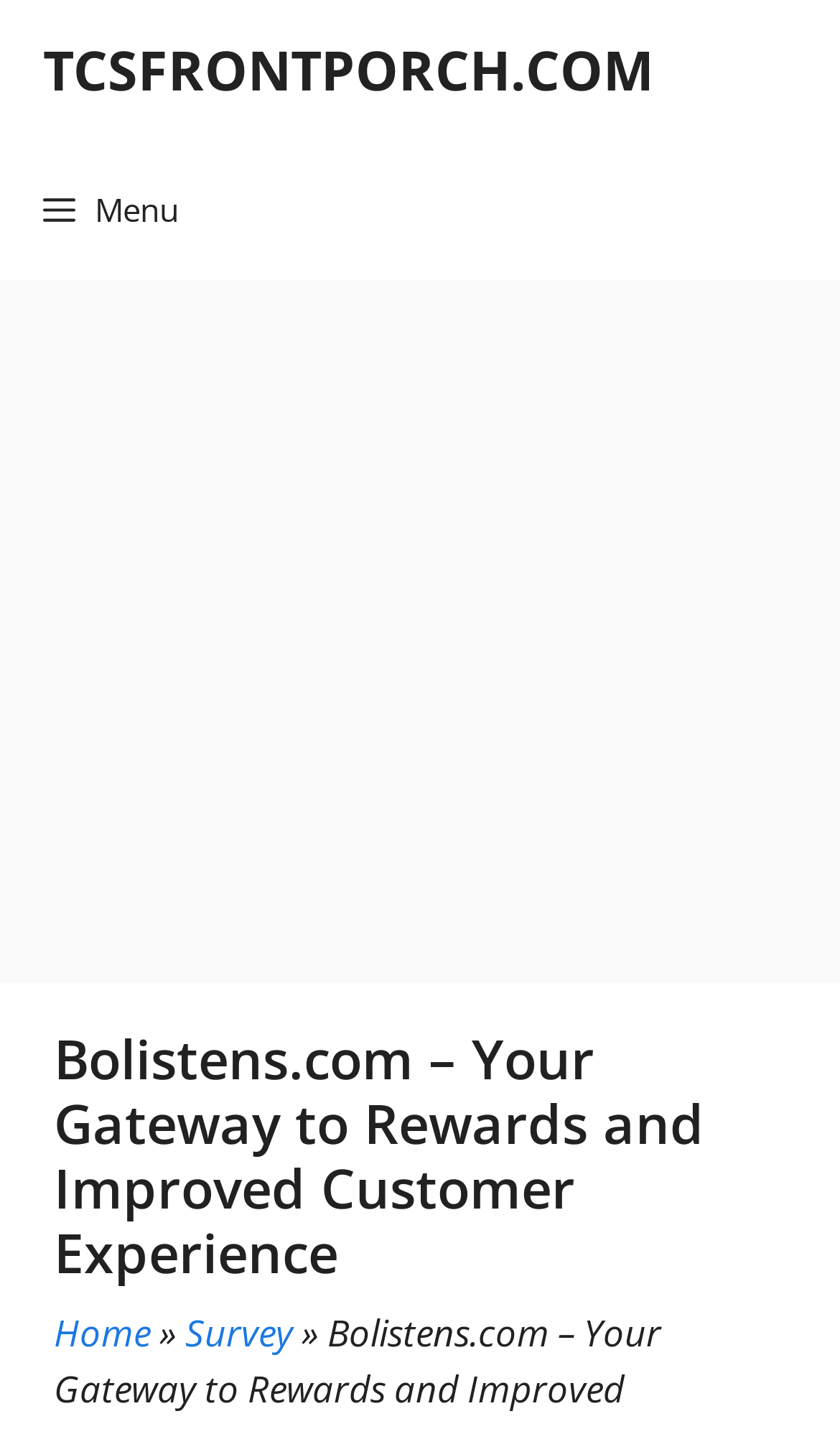Identify the bounding box for the UI element described as: "Home". Ensure the coordinates are four float numbers between 0 and 1, formatted as [left, top, right, bottom].

[0.064, 0.915, 0.179, 0.95]